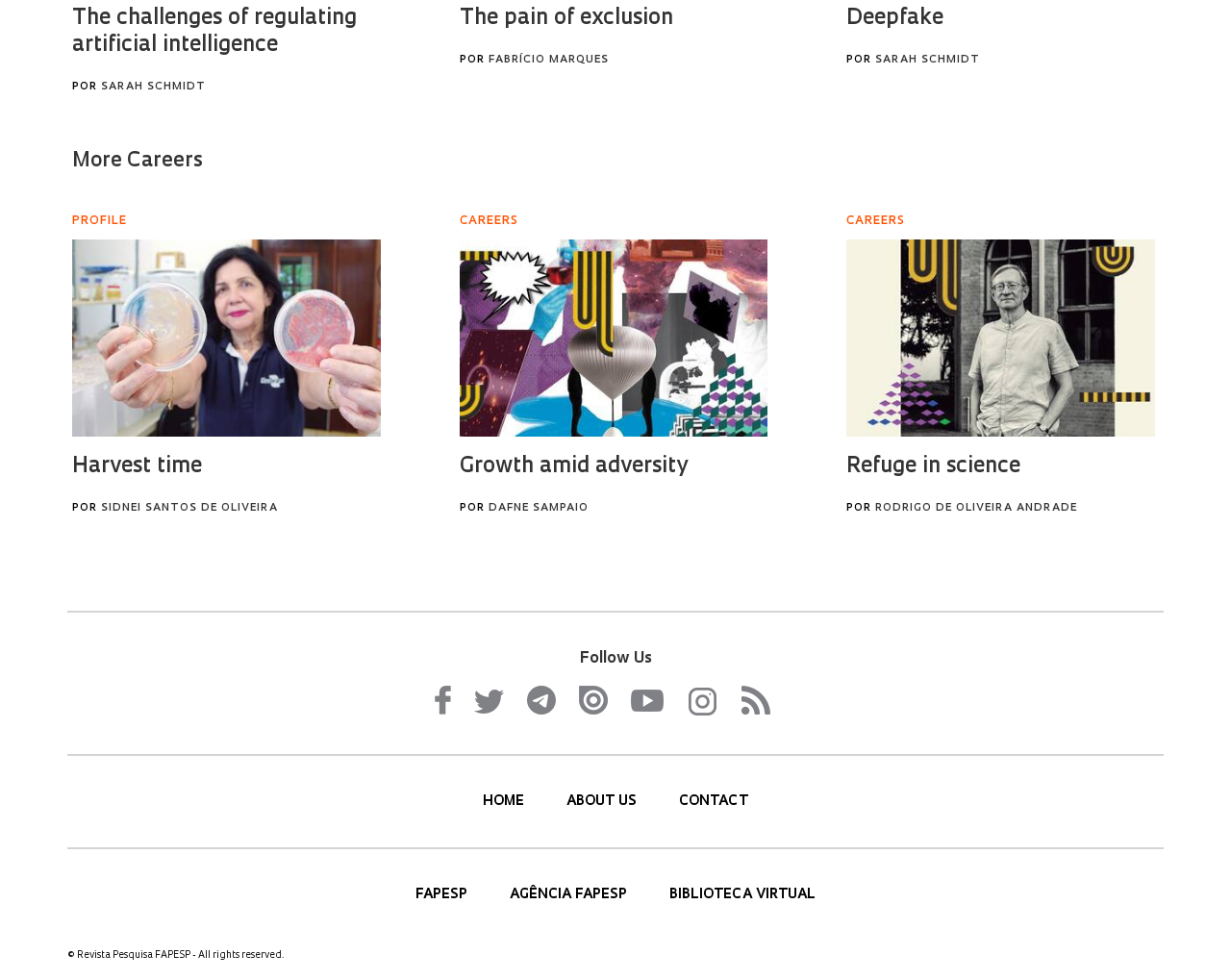What is the purpose of the links at the bottom?
From the details in the image, answer the question comprehensively.

The links at the bottom of the webpage, including 'HOME', 'ABOUT US', 'CONTACT', 'FAPESP', 'AGÊNCIA FAPESP', and 'BIBLIOTECA VIRTUAL', appear to be navigation links, allowing users to access different sections of the website.